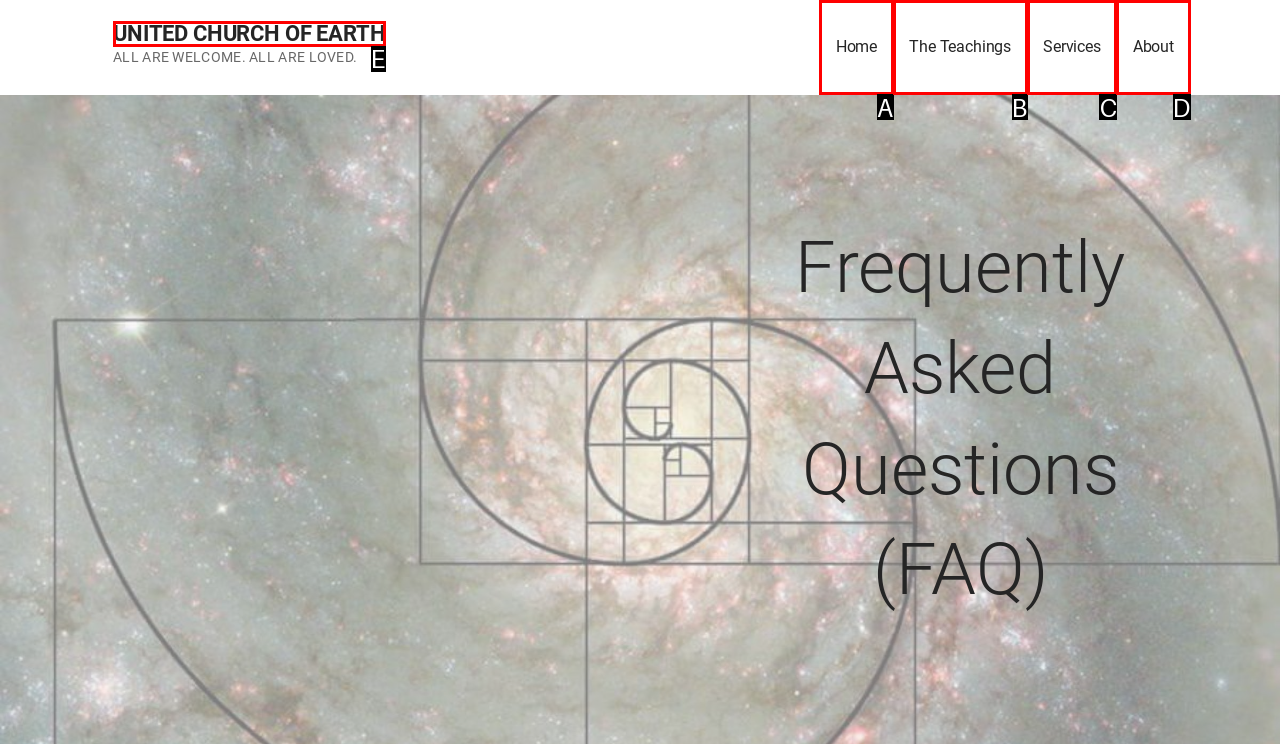Identify which HTML element matches the description: About. Answer with the correct option's letter.

D